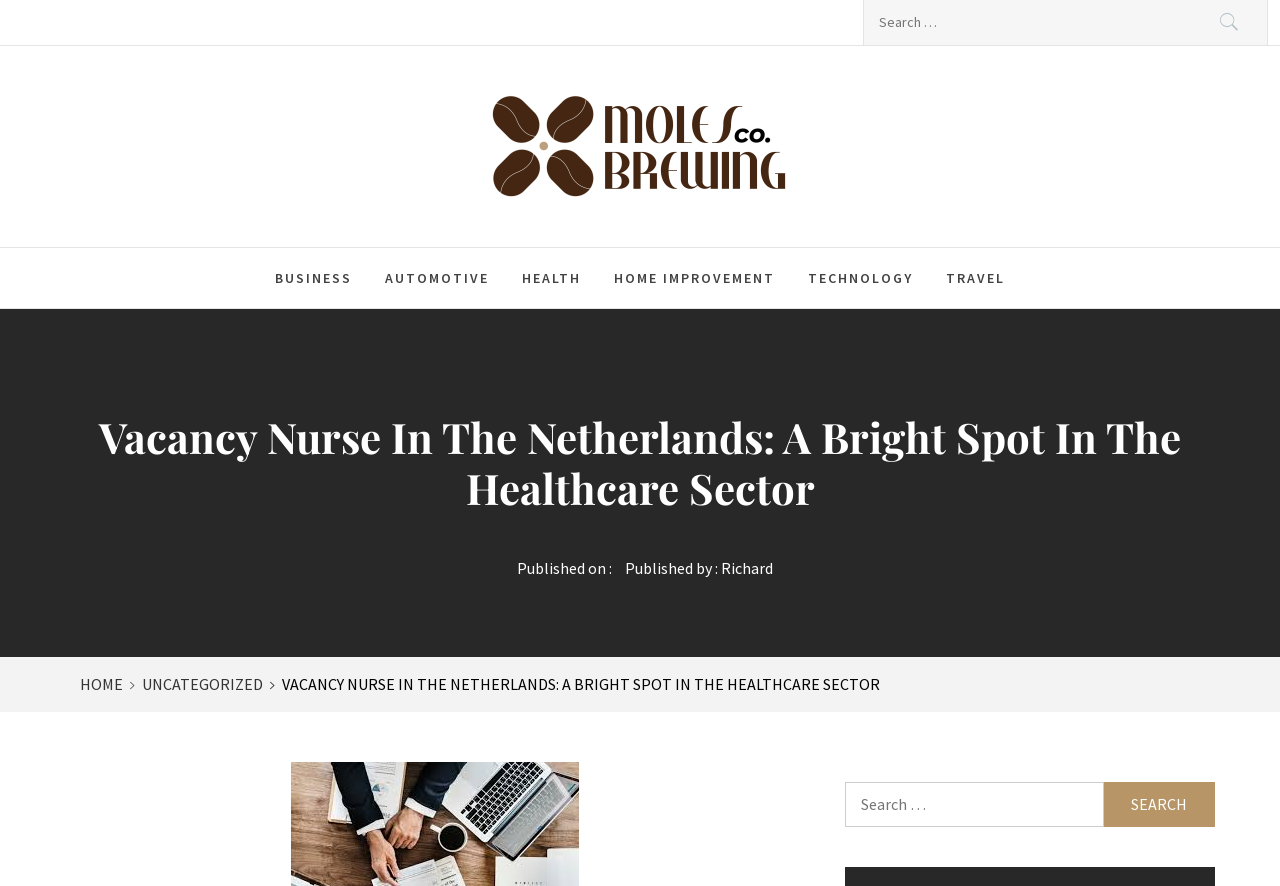Provide the bounding box coordinates for the area that should be clicked to complete the instruction: "Explore HEALTH category".

[0.396, 0.28, 0.466, 0.348]